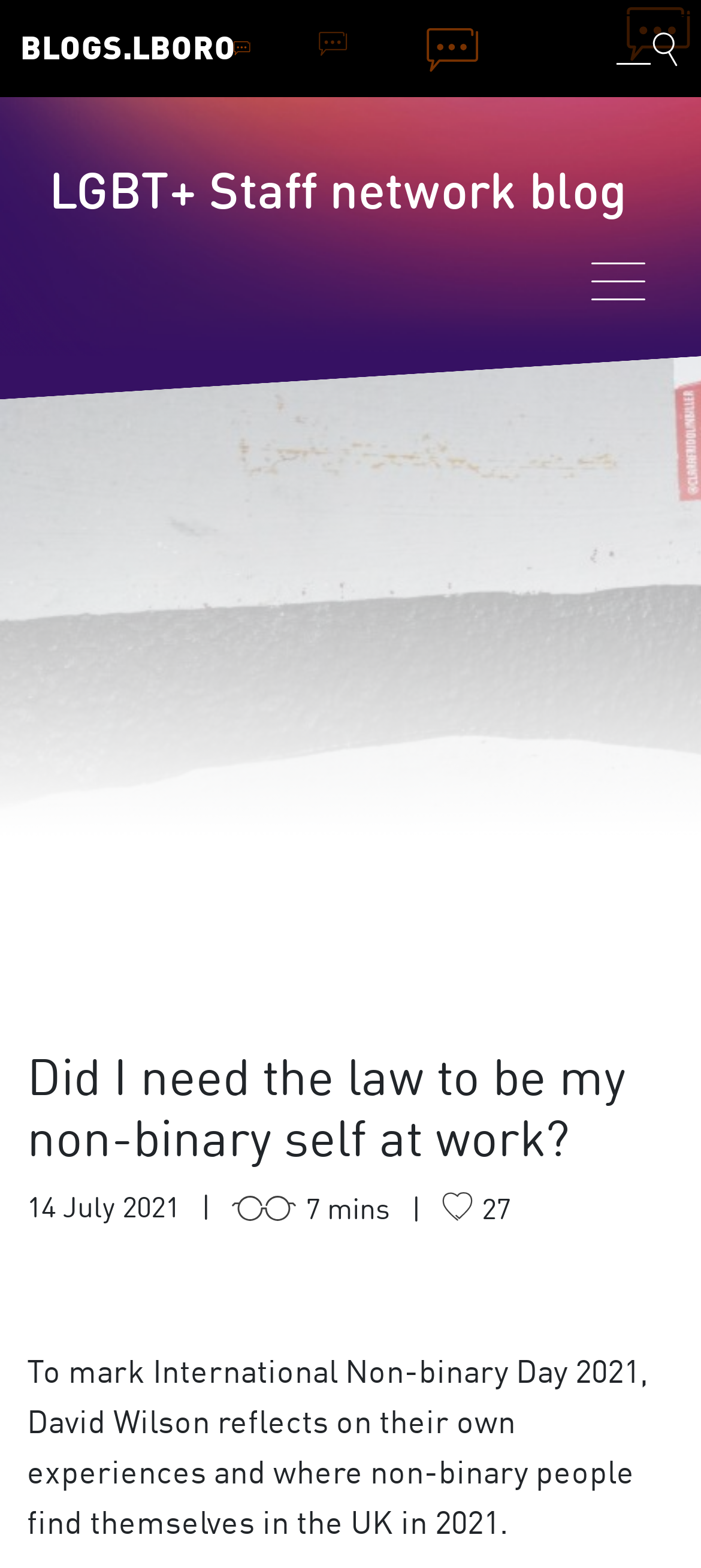What is the date of the blog post?
Provide a short answer using one word or a brief phrase based on the image.

14 July 2021